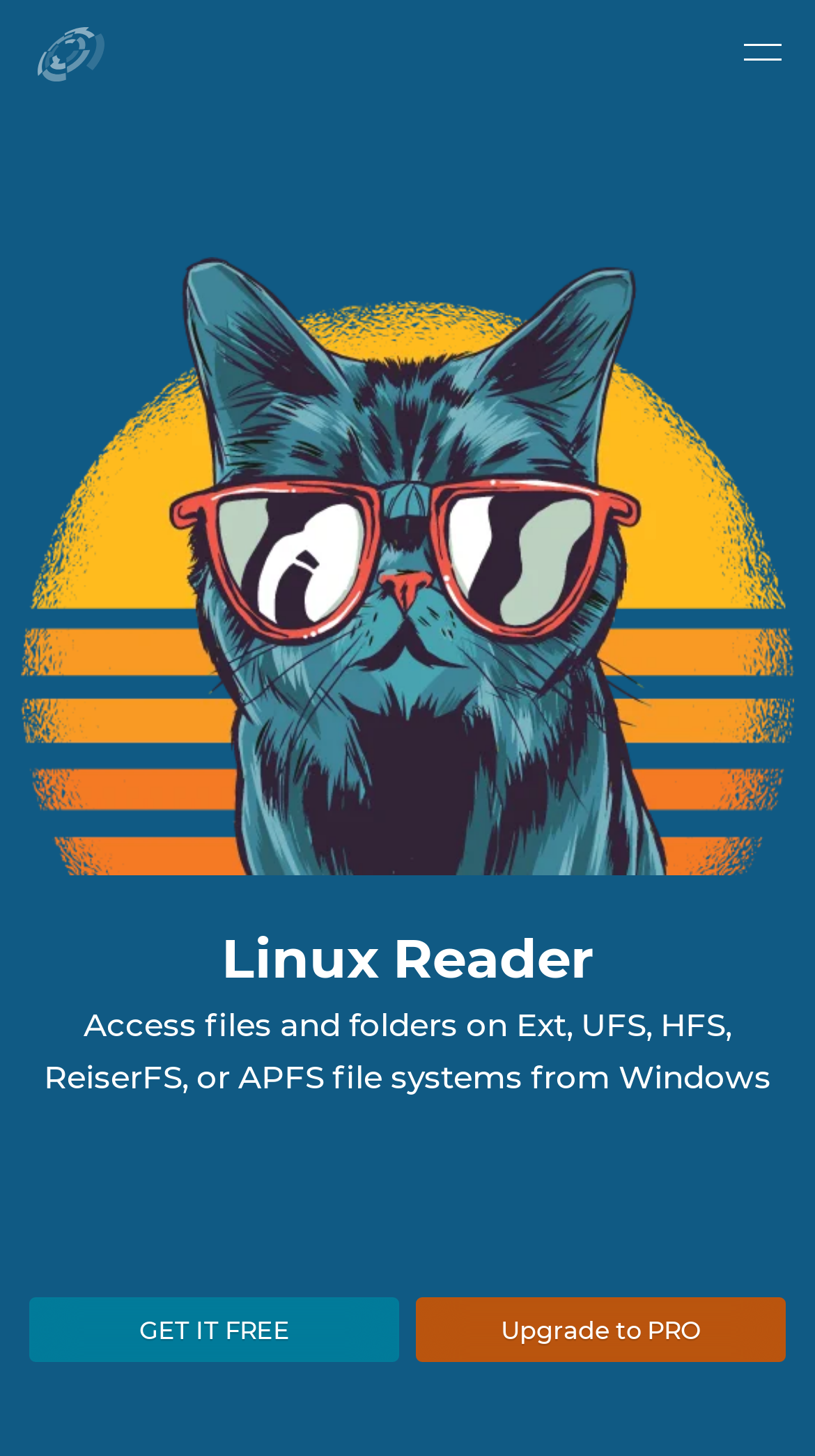Generate a detailed explanation of the webpage's features and information.

The webpage is about Arch Linux, specifically its installation script, and is provided by DiskInternals. At the top right corner, there is a menu button. Below it, there is a navigation bar with several links, including "About us", "Products", "Services", "Help", and "Contacts". On the top left corner, there is a main page image. 

To the right of the navigation bar, there is a search icon. Below the navigation bar, there is a language selection dropdown list with the current selection being "en". 

The main content of the webpage is about Linux Reader, a software that allows users to access files and folders on various file systems from Windows. There is a brief description of the software, stating its capabilities. 

At the bottom of the page, there are two prominent calls-to-action: "GET IT FREE" and "Upgrade to PRO", which are likely related to the Linux Reader software. Above these buttons, there is a large image that illustrates the software's functionality.